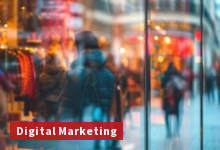What is the atmosphere of the city life? Analyze the screenshot and reply with just one word or a short phrase.

Lively